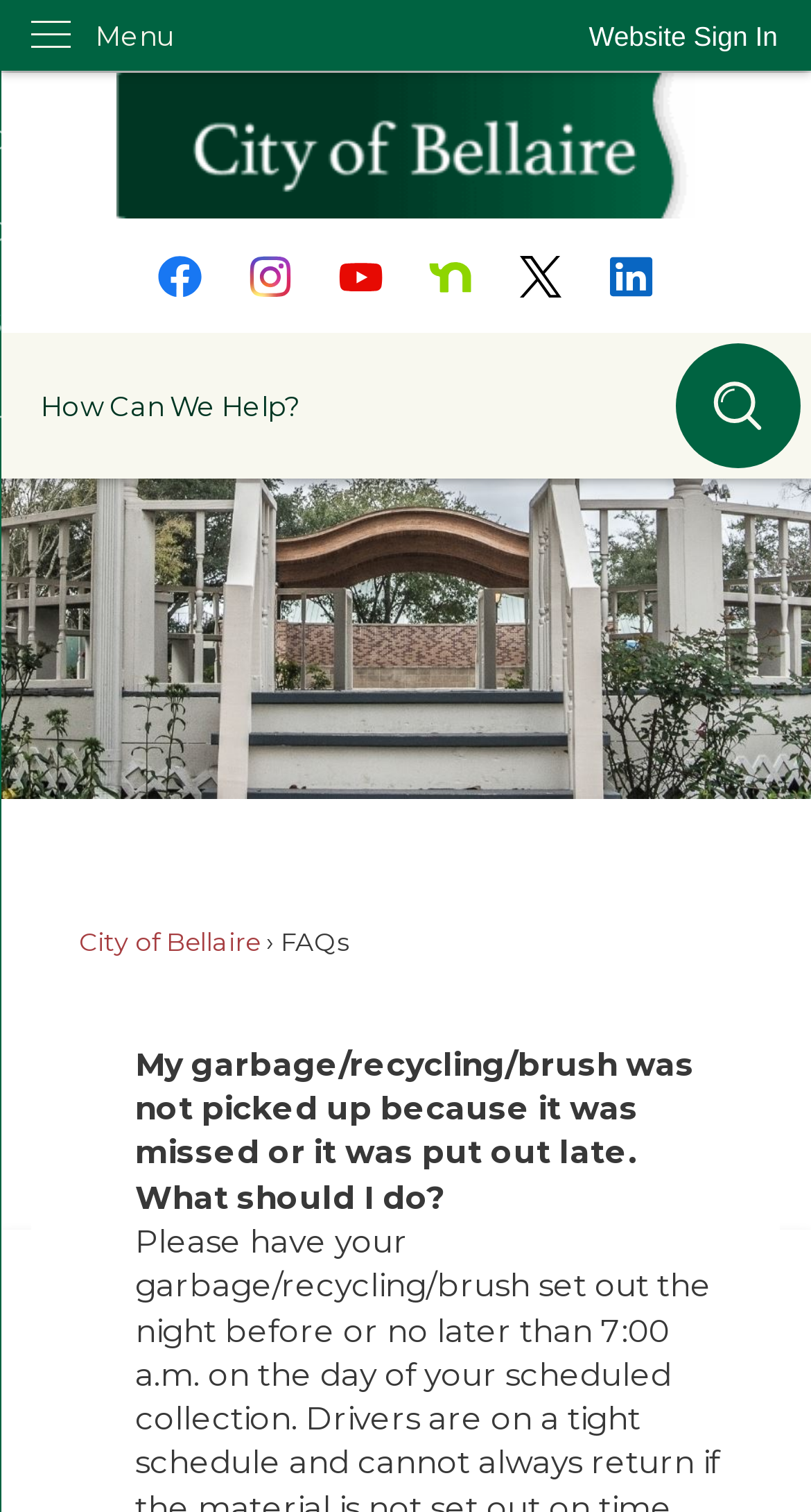Determine the bounding box coordinates of the region that needs to be clicked to achieve the task: "Go to the Homepage".

[0.103, 0.048, 0.897, 0.144]